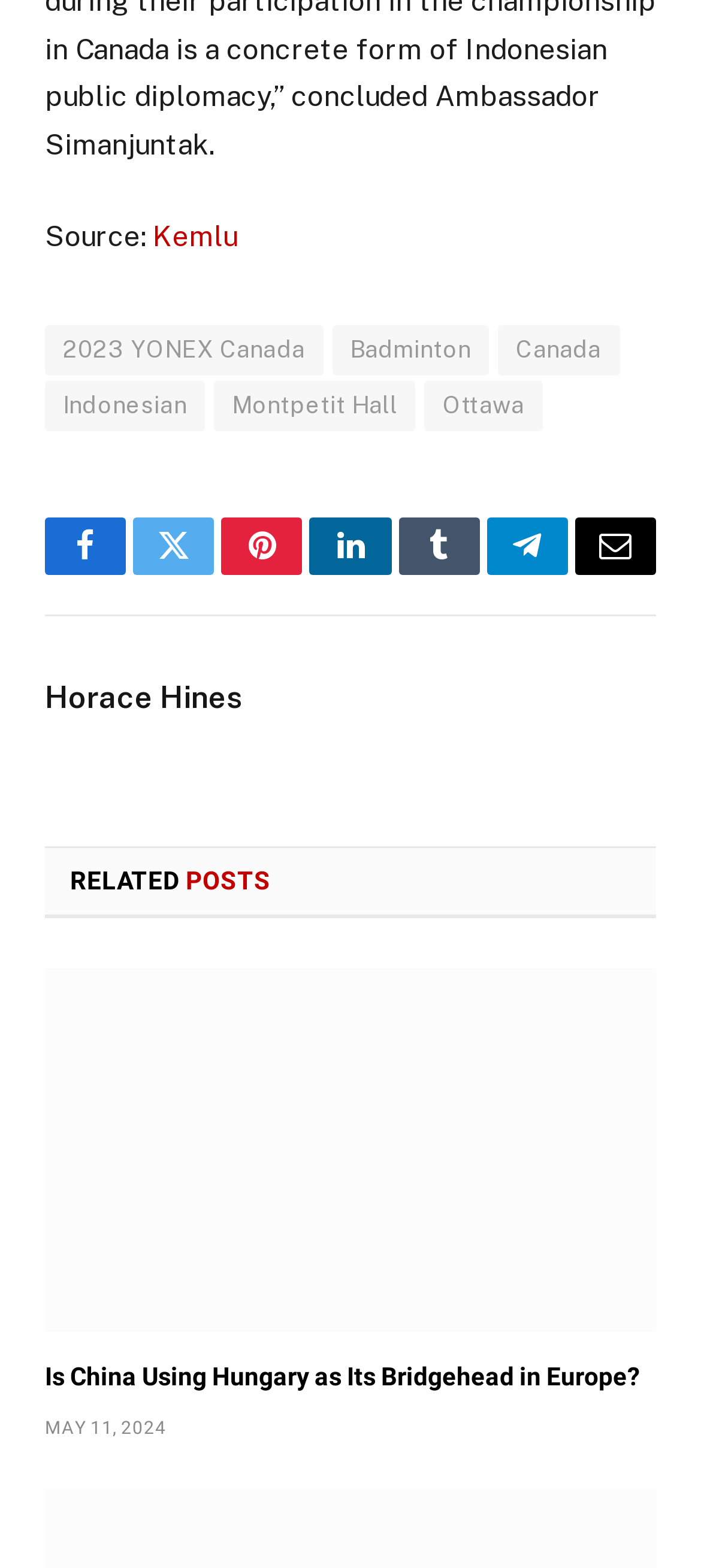Determine the bounding box coordinates of the element's region needed to click to follow the instruction: "Read the article 'Is China Using Hungary as Its Bridgehead in Europe?'". Provide these coordinates as four float numbers between 0 and 1, formatted as [left, top, right, bottom].

[0.064, 0.617, 0.936, 0.92]